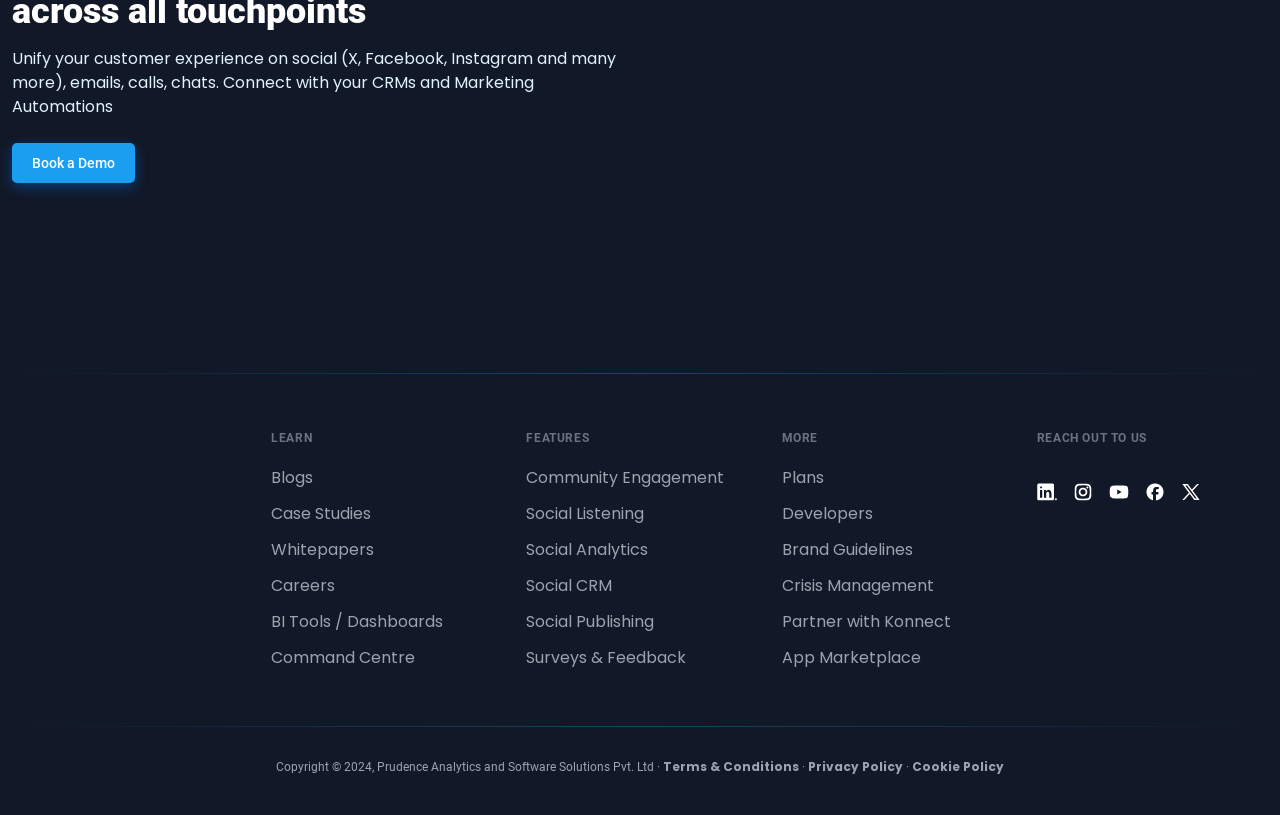Answer the question below in one word or phrase:
What is the purpose of the 'Book a Demo' button?

To book a demo